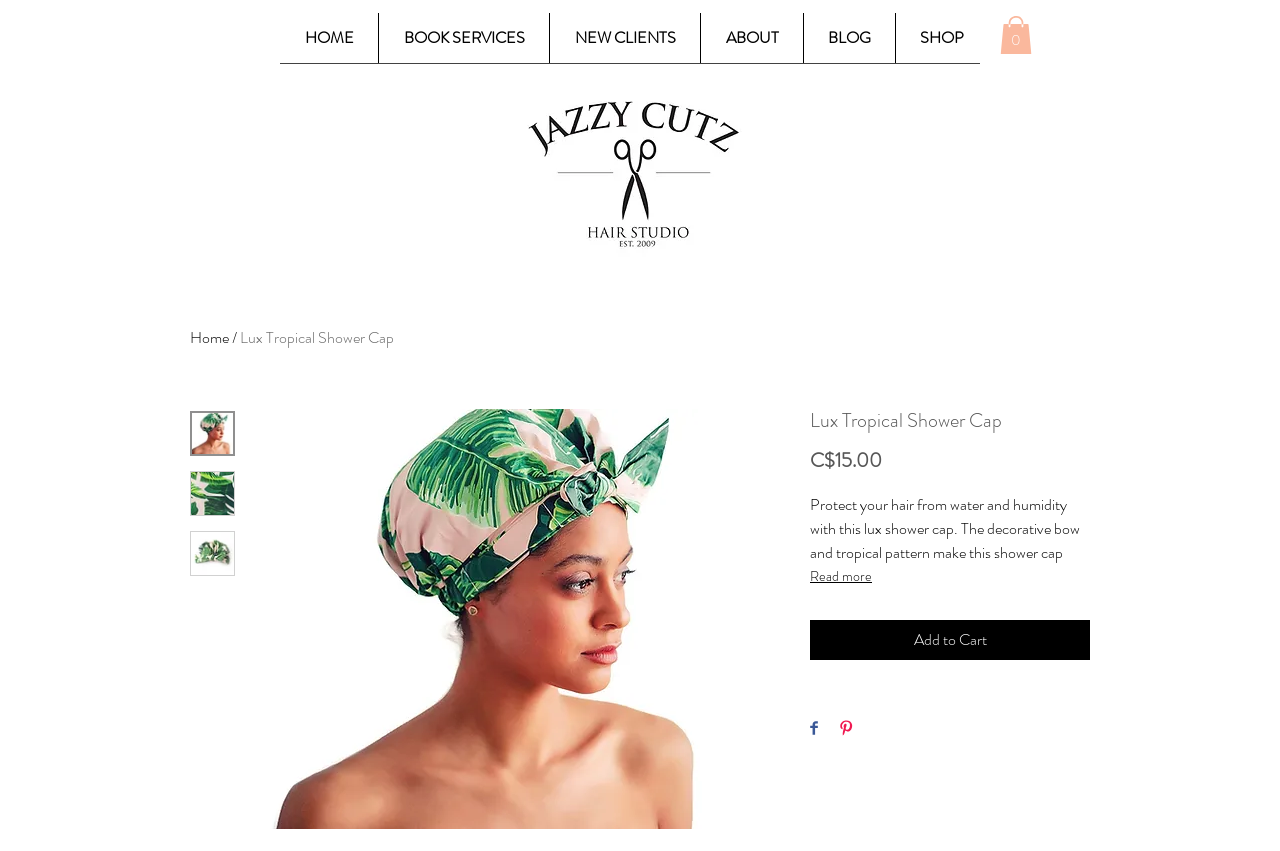Create an in-depth description of the webpage, covering main sections.

This webpage is about a product called "Lux Tropical Shower Cap" from Jazzy Cutz. At the top, there is a navigation menu with links to "HOME", "BOOK SERVICES", "NEW CLIENTS", "ABOUT", "BLOG", and "SHOP". Next to the navigation menu, there is a cart button with 0 items. 

Below the navigation menu, there is an image of a footer with a link to "Home" and a disabled generic element. 

The main content of the page is about the Lux Tropical Shower Cap product. There is a large image of the product, and below it, there are three smaller thumbnail images of the same product. 

To the right of the images, there is a section with the product title "Lux Tropical Shower Cap" in a heading, followed by the price "C$15.00" and a description of the product. The description explains that the shower cap protects hair from water and humidity, and it has a decorative bow and tropical pattern. 

Below the description, there is a paragraph of text providing instructions on how to use the product for the best fit. There are also buttons to "Read more", "Add to Cart", "Share on Facebook", and "Pin on Pinterest".